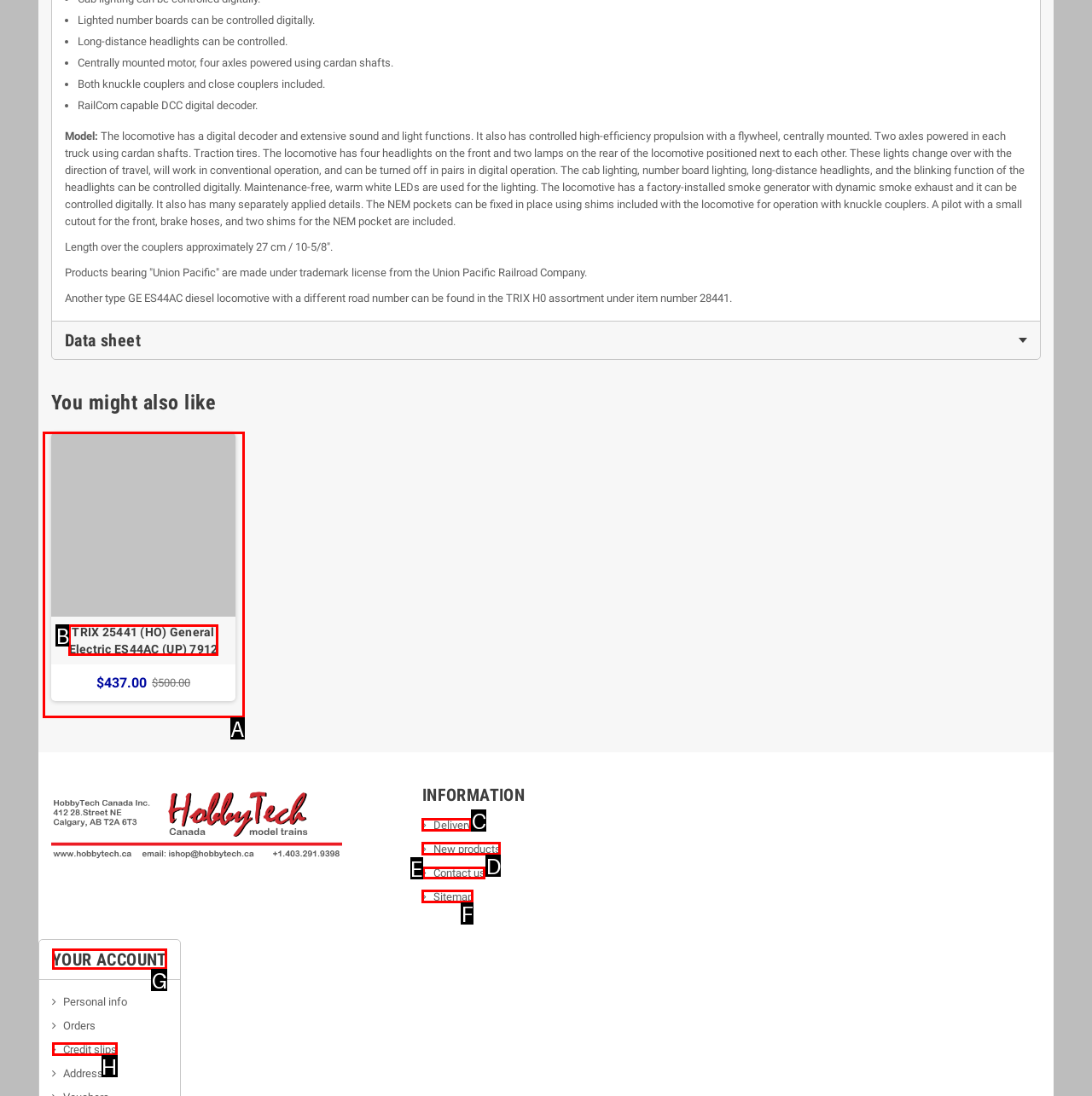Pick the HTML element that should be clicked to execute the task: Contact us
Respond with the letter corresponding to the correct choice.

E